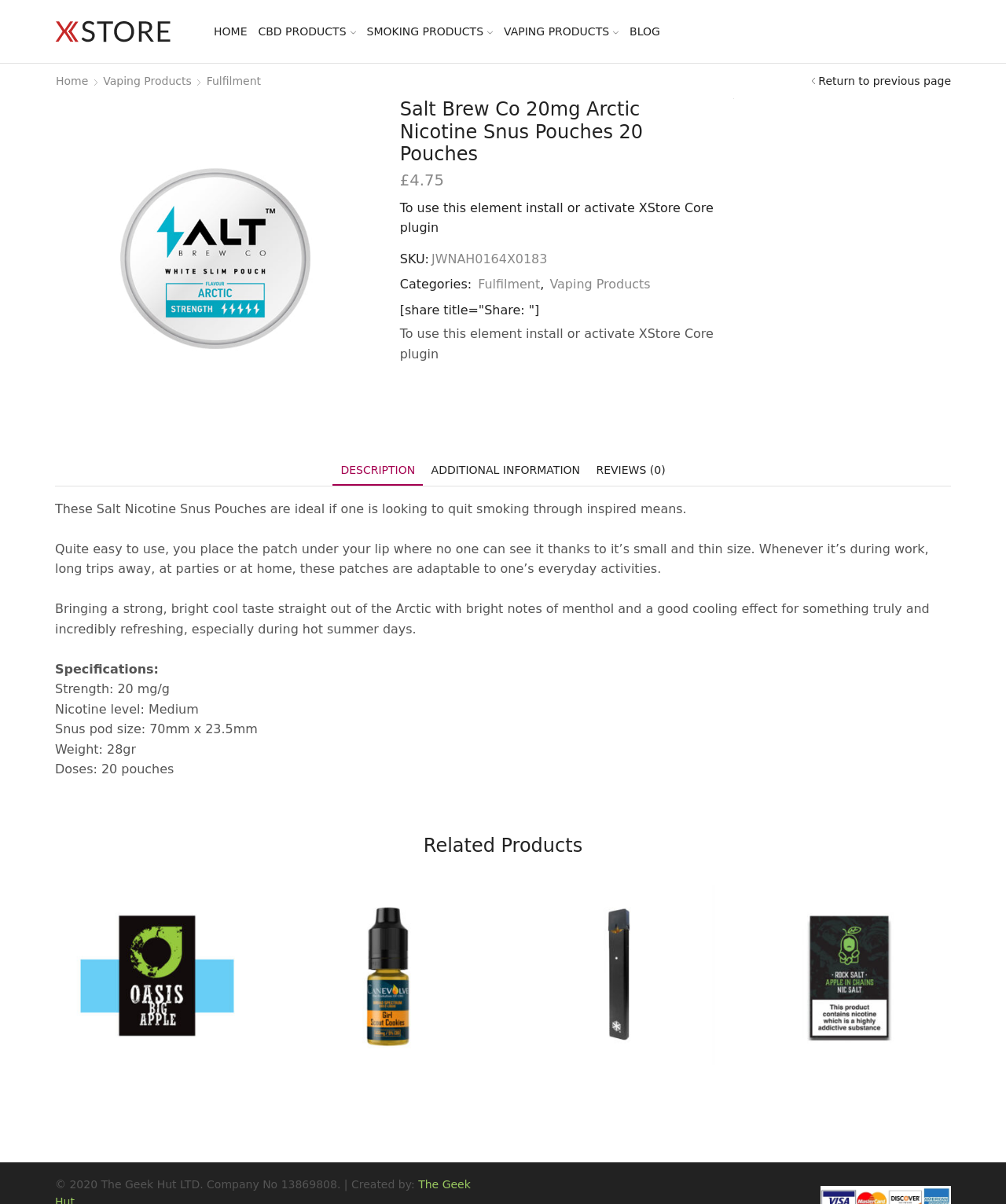Based on the provided description, "Fulfilment", find the bounding box of the corresponding UI element in the screenshot.

[0.204, 0.061, 0.26, 0.074]